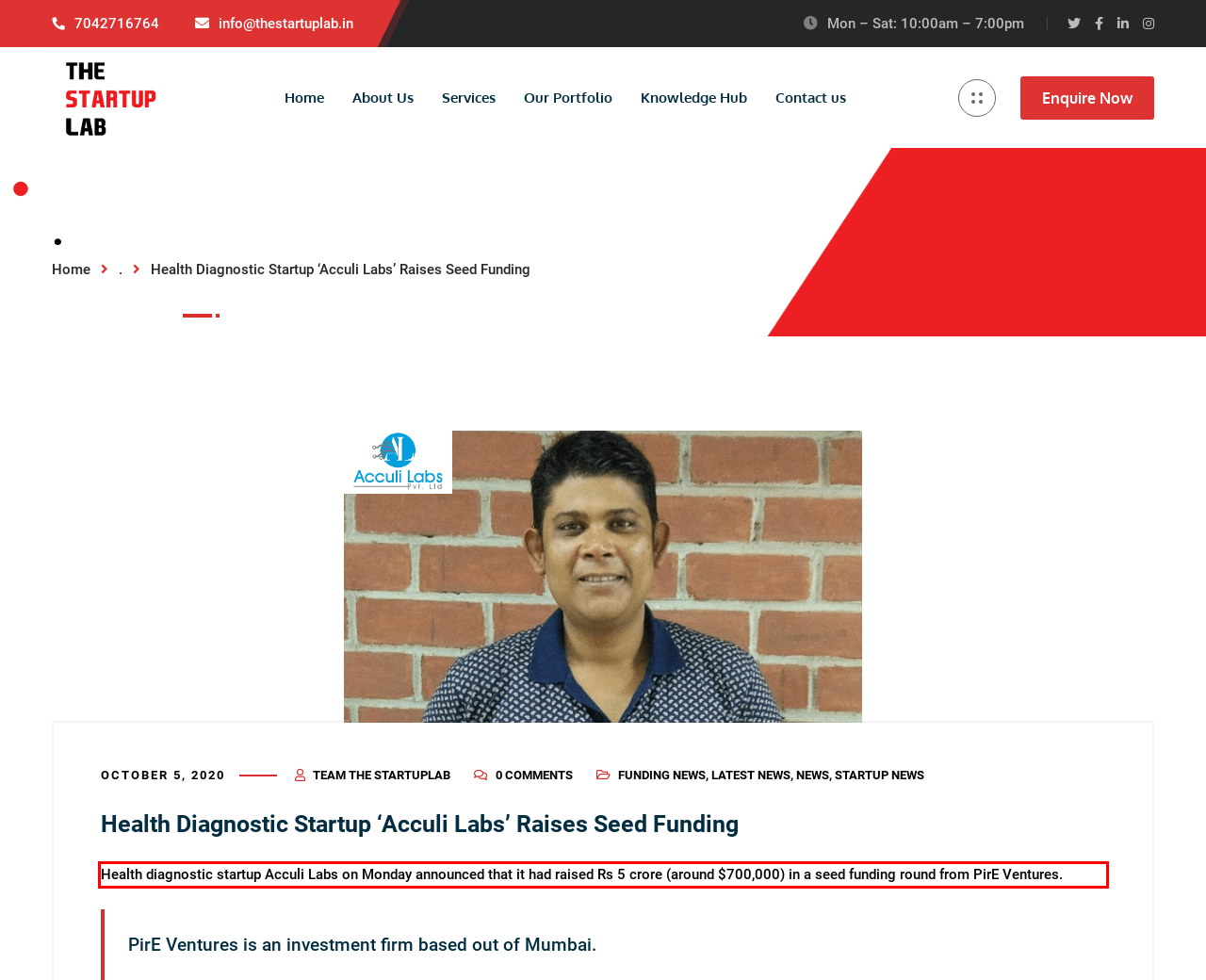You have a screenshot with a red rectangle around a UI element. Recognize and extract the text within this red bounding box using OCR.

Health diagnostic startup Acculi Labs on Monday announced that it had raised Rs 5 crore (around $700,000) in a seed funding round from PirE Ventures.